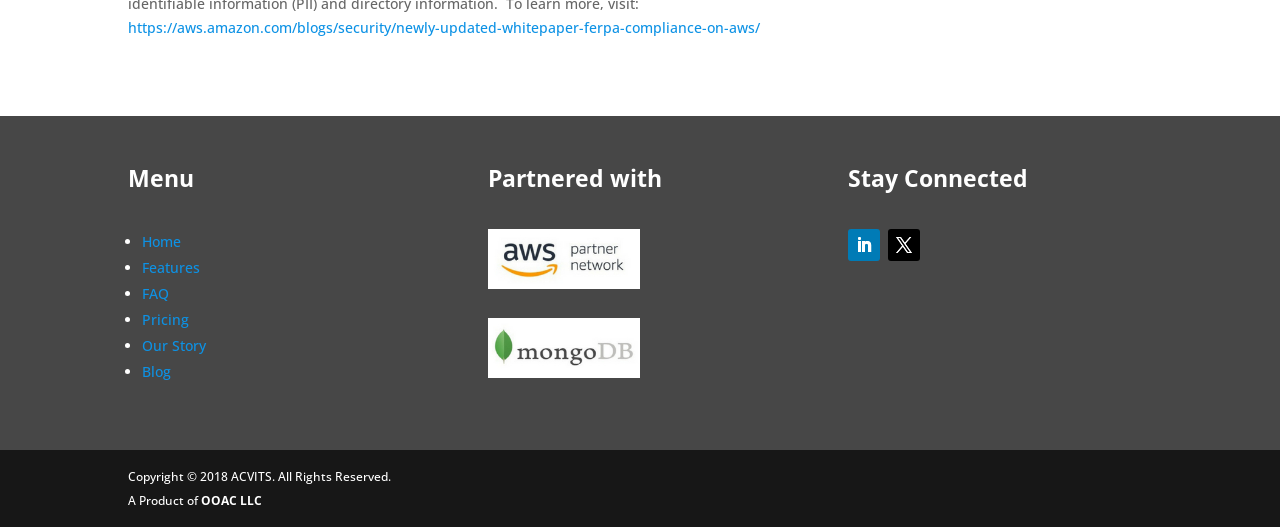What is the parent company of the product?
Based on the screenshot, provide your answer in one word or phrase.

OOAC LLC